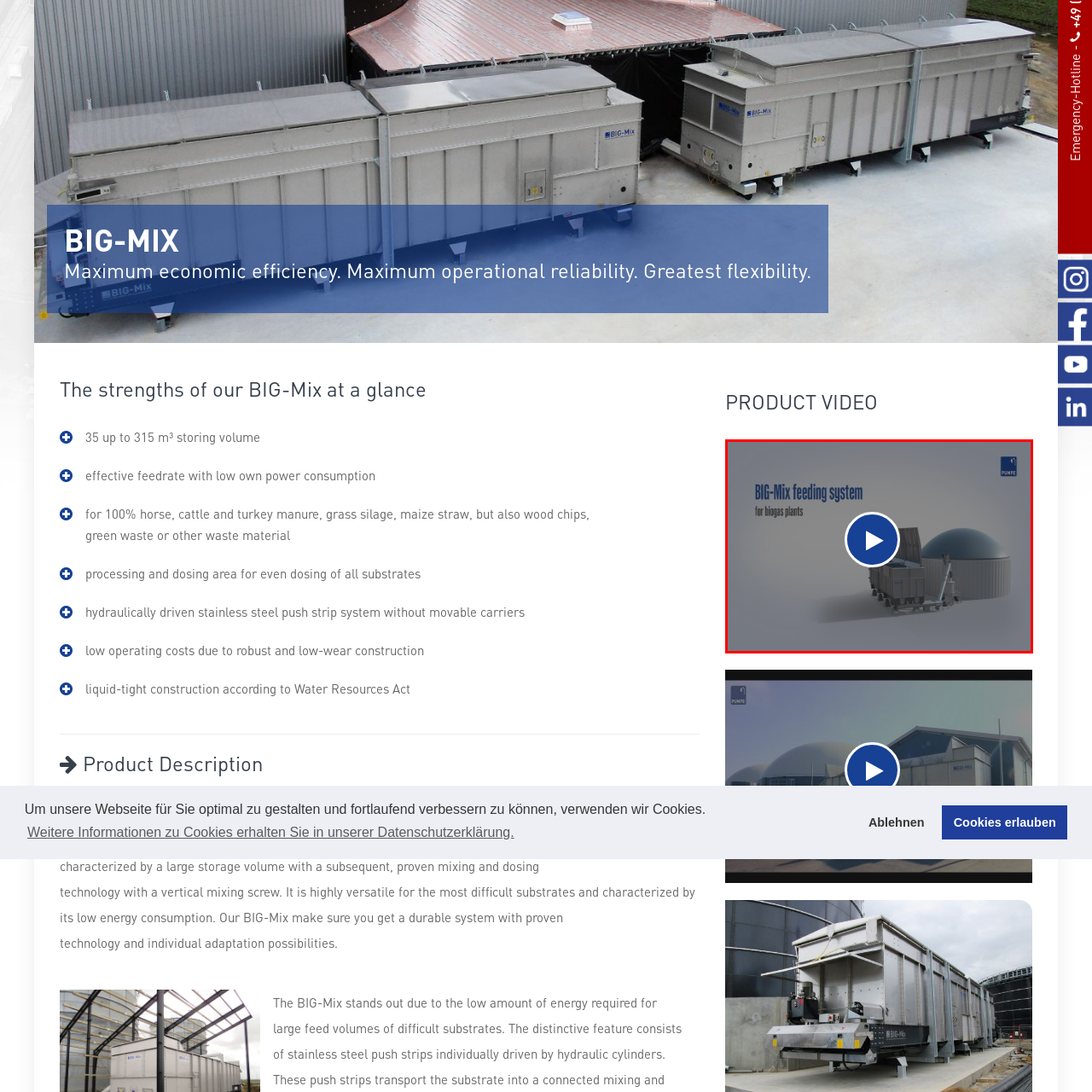Explain what is happening in the image inside the red outline in great detail.

The image features a sleek, modern graphic of the BIG-Mix feeding system, designed specifically for biogas plants. The system is highlighted against a soft gray background, showcasing its practical applications in handling difficult, long-fibrous substrates like grass silage and manure. Prominently displayed is a play button, indicating that this image is part of a product video presentation, inviting viewers to learn more about the functionality and benefits of the BIG-Mix system. The title "BIG-Mix feeding system" and the tagline "for biogas plants" emphasize its targeted use in sustainable energy production.